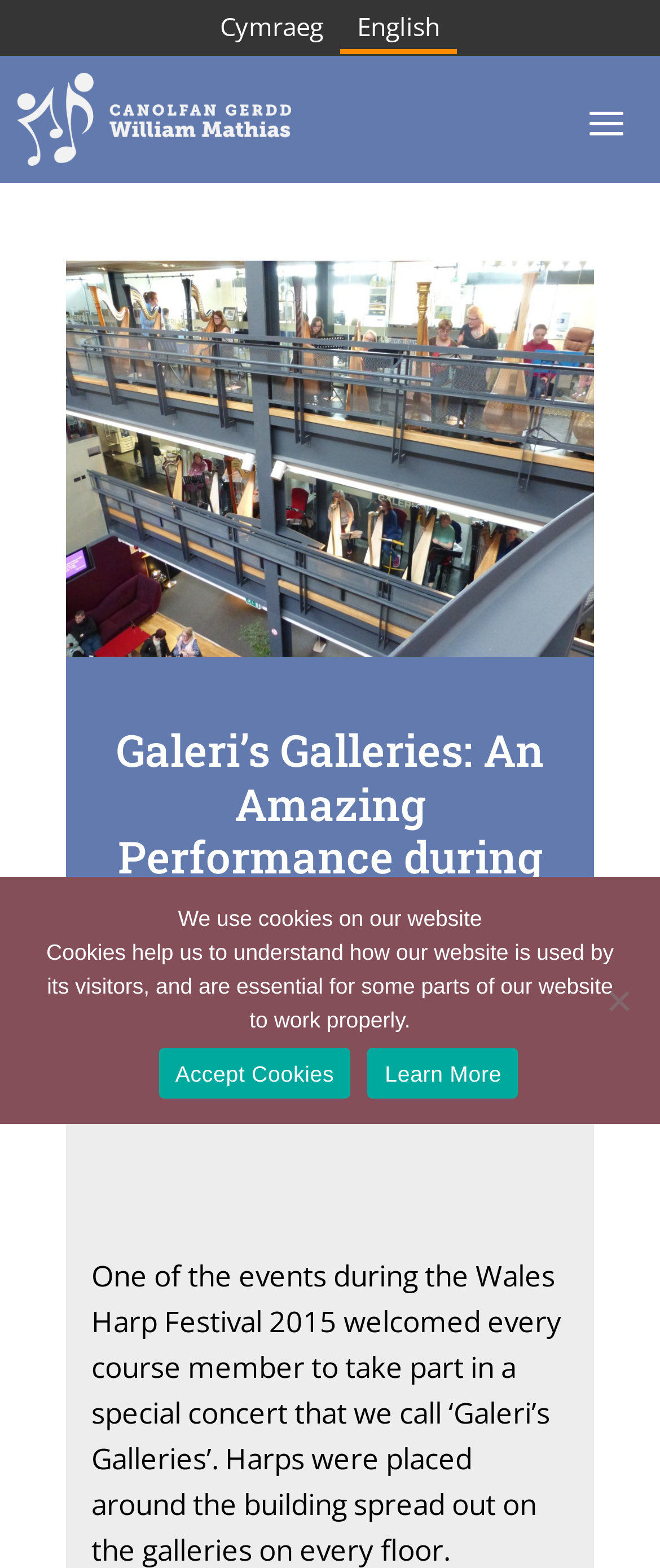What is the main topic of the webpage?
Provide a well-explained and detailed answer to the question.

The main heading of the webpage mentions Galeri's Galleries and the Wales Harp Festival 2015, indicating that the main topic of the webpage is related to this event.